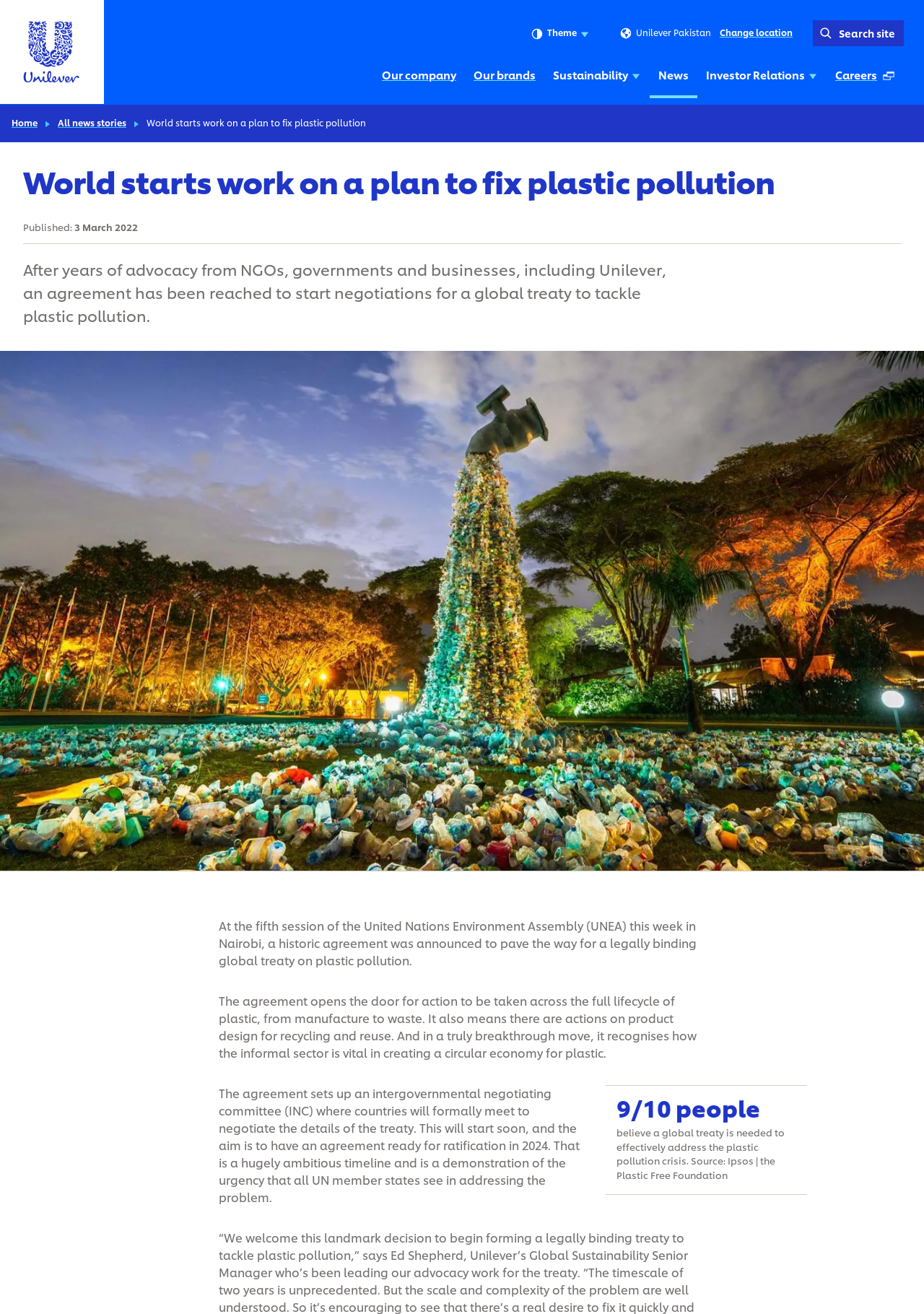Identify the coordinates of the bounding box for the element that must be clicked to accomplish the instruction: "Go to homepage".

[0.0, 0.0, 0.112, 0.079]